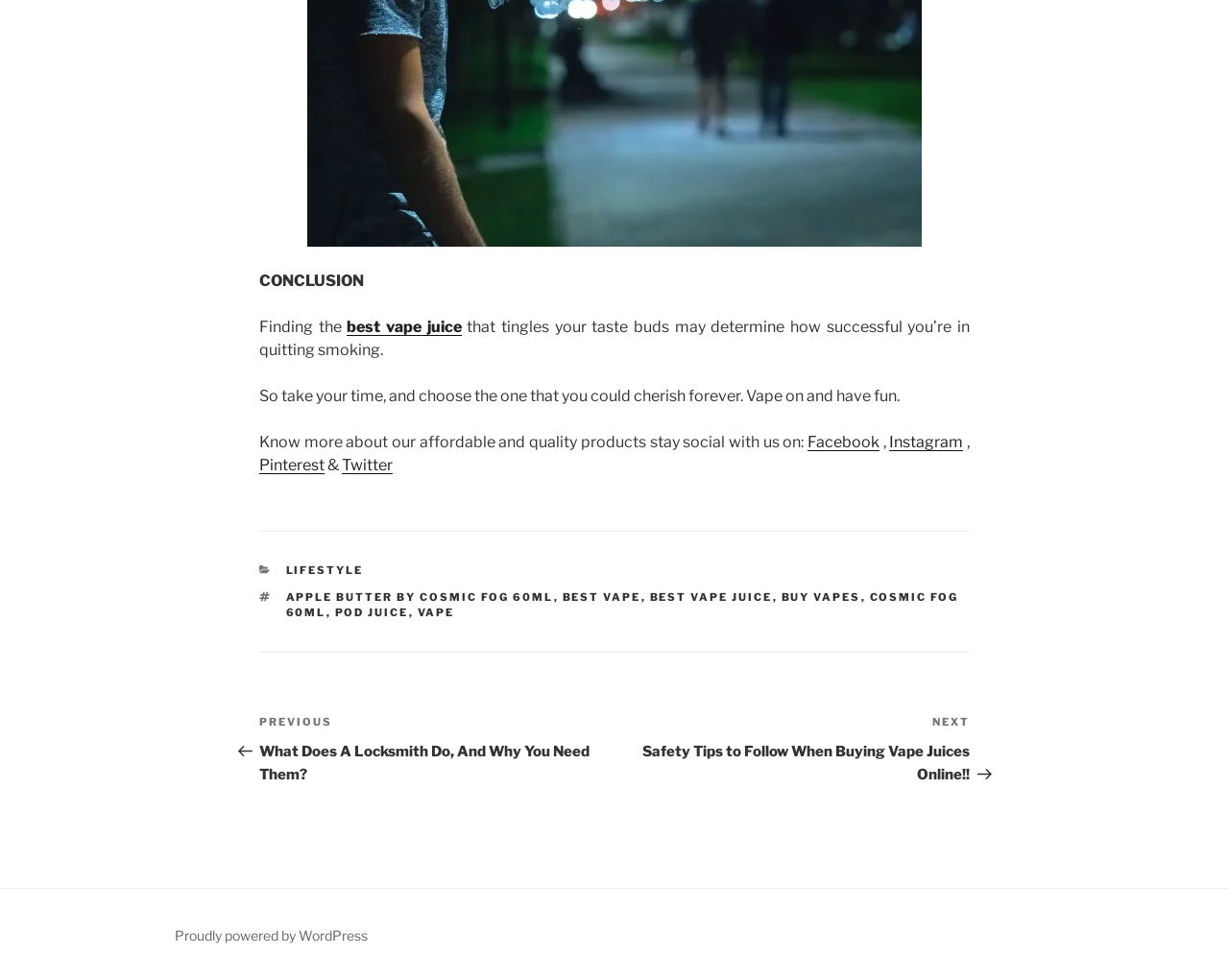Based on the image, please respond to the question with as much detail as possible:
What is the name of the company mentioned?

The webpage mentions 'Cosmic Fog 60ML' as a product, indicating that Cosmic Fog is the name of the company or brand mentioned in the article.